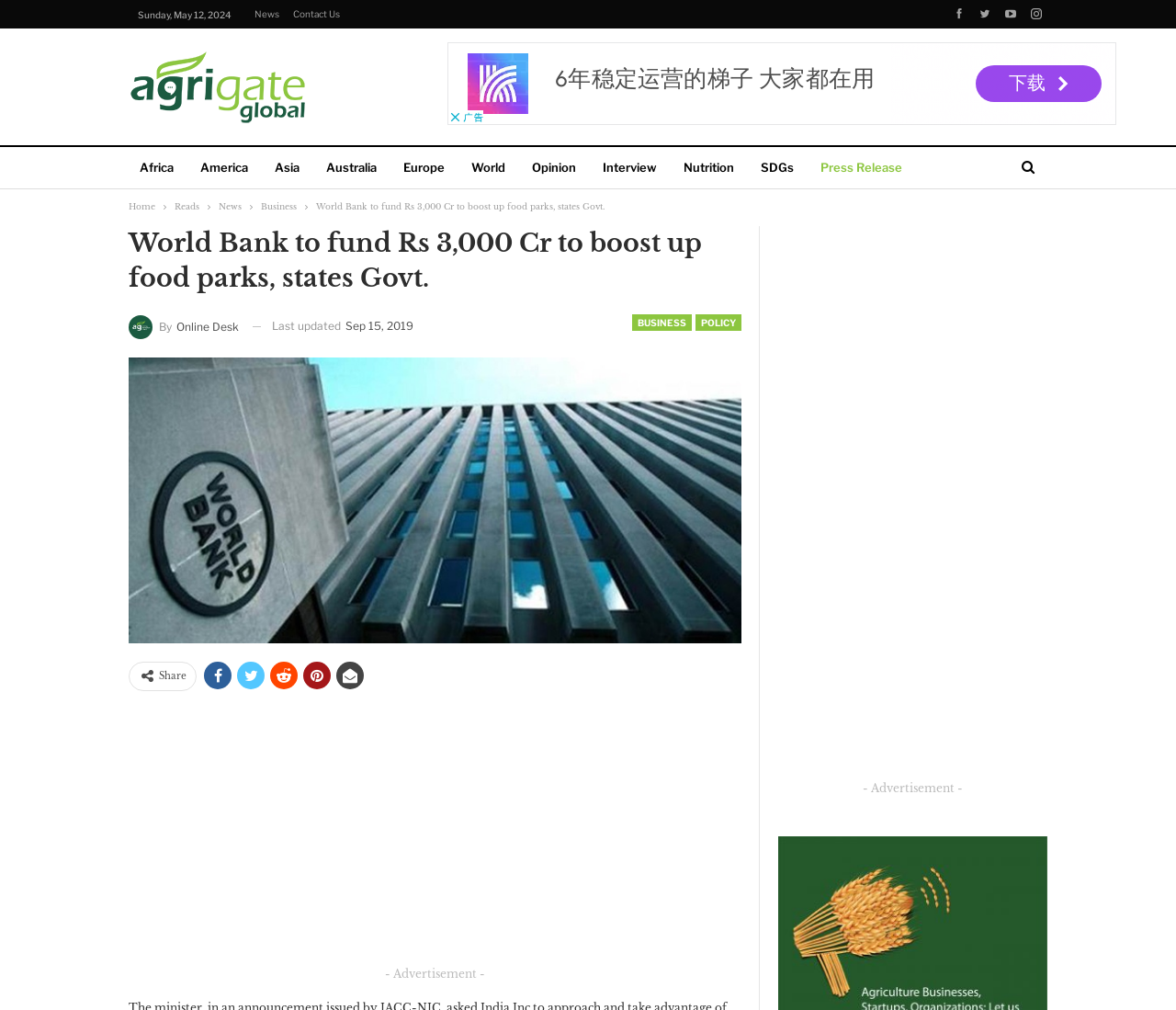Identify the bounding box coordinates of the clickable region to carry out the given instruction: "Click on the 'BUSINESS' category".

[0.538, 0.311, 0.588, 0.328]